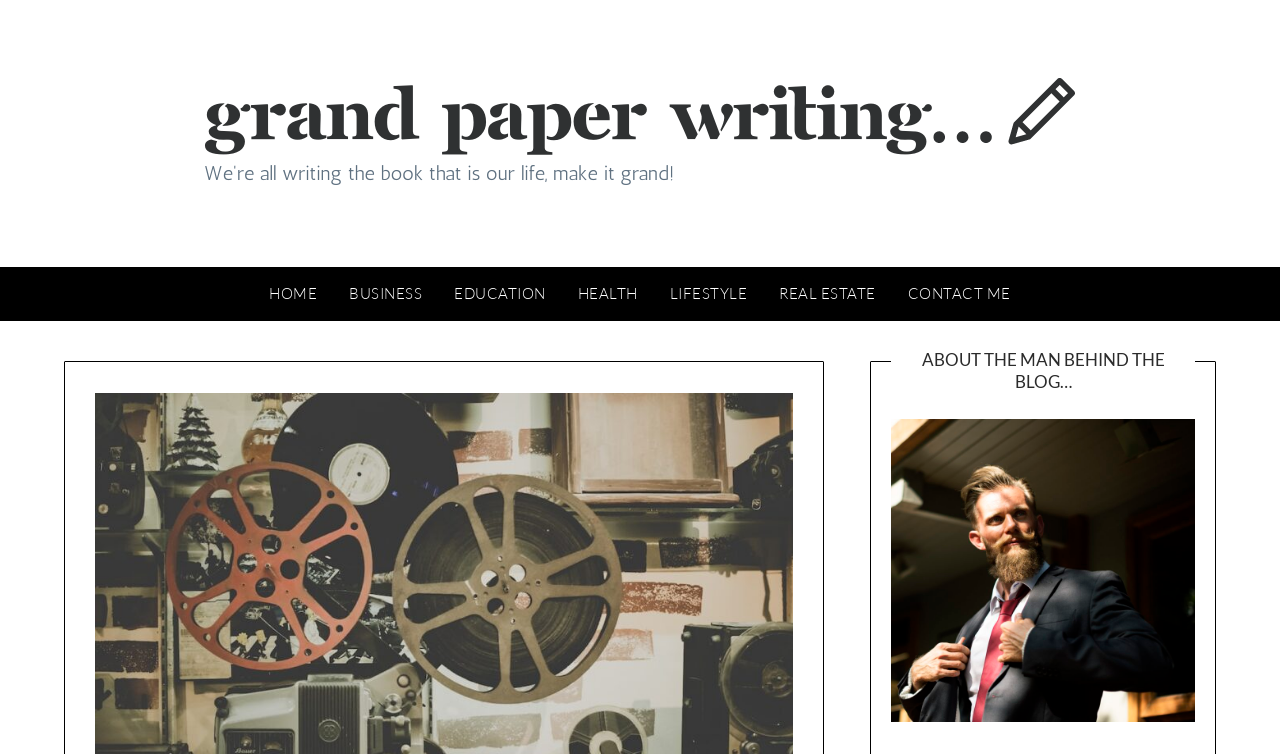How many categories are listed in the menu?
Based on the image, give a concise answer in the form of a single word or short phrase.

6